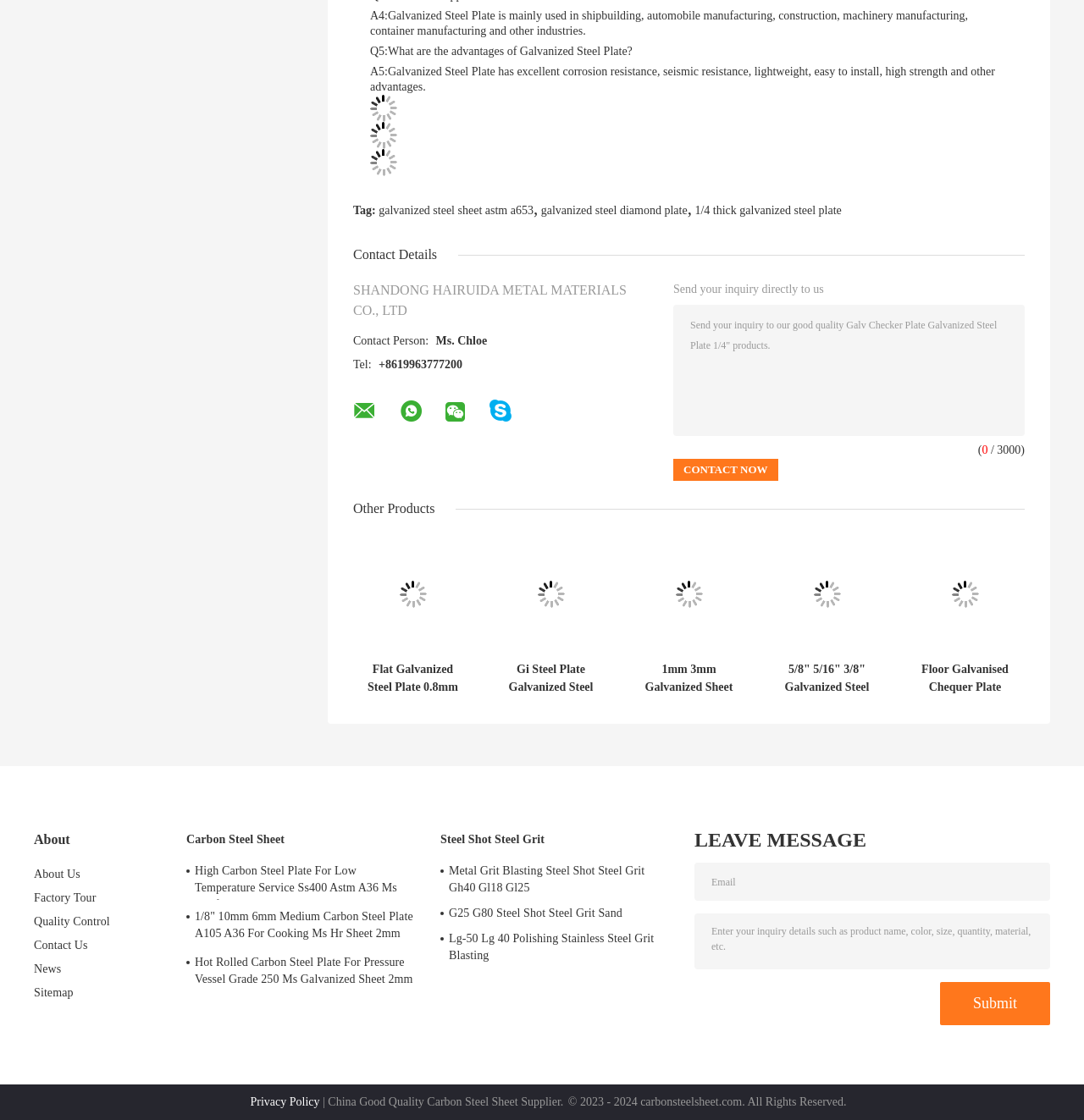Using the provided element description, identify the bounding box coordinates as (top-left x, top-left y, bottom-right x, bottom-right y). Ensure all values are between 0 and 1. Description: Steel Shot Steel Grit

[0.406, 0.742, 0.641, 0.758]